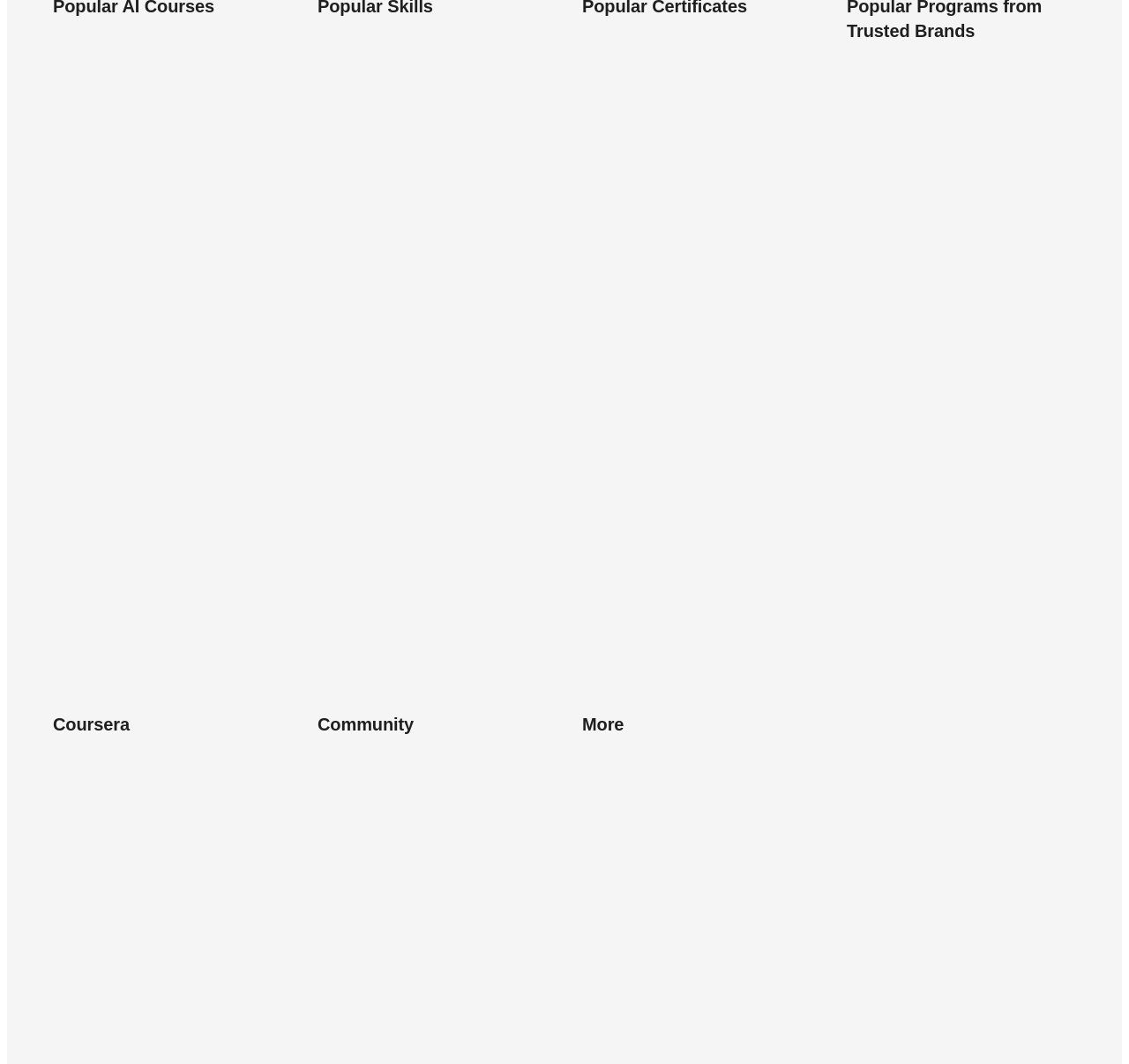Provide a one-word or short-phrase answer to the question:
How many links are there on the webpage?

49